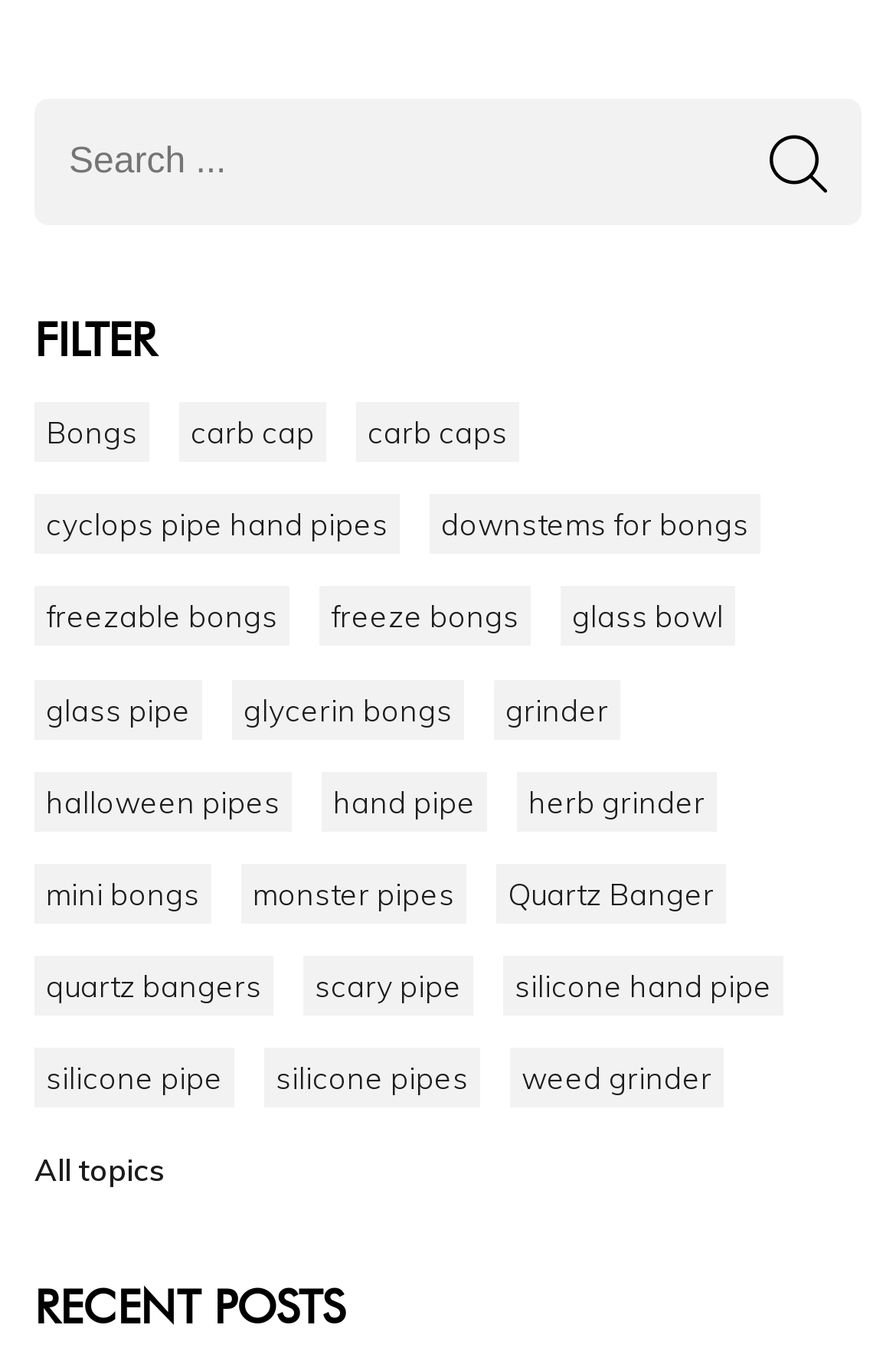What is the section title above the recent posts?
Based on the visual, give a brief answer using one word or a short phrase.

RECENT POSTS